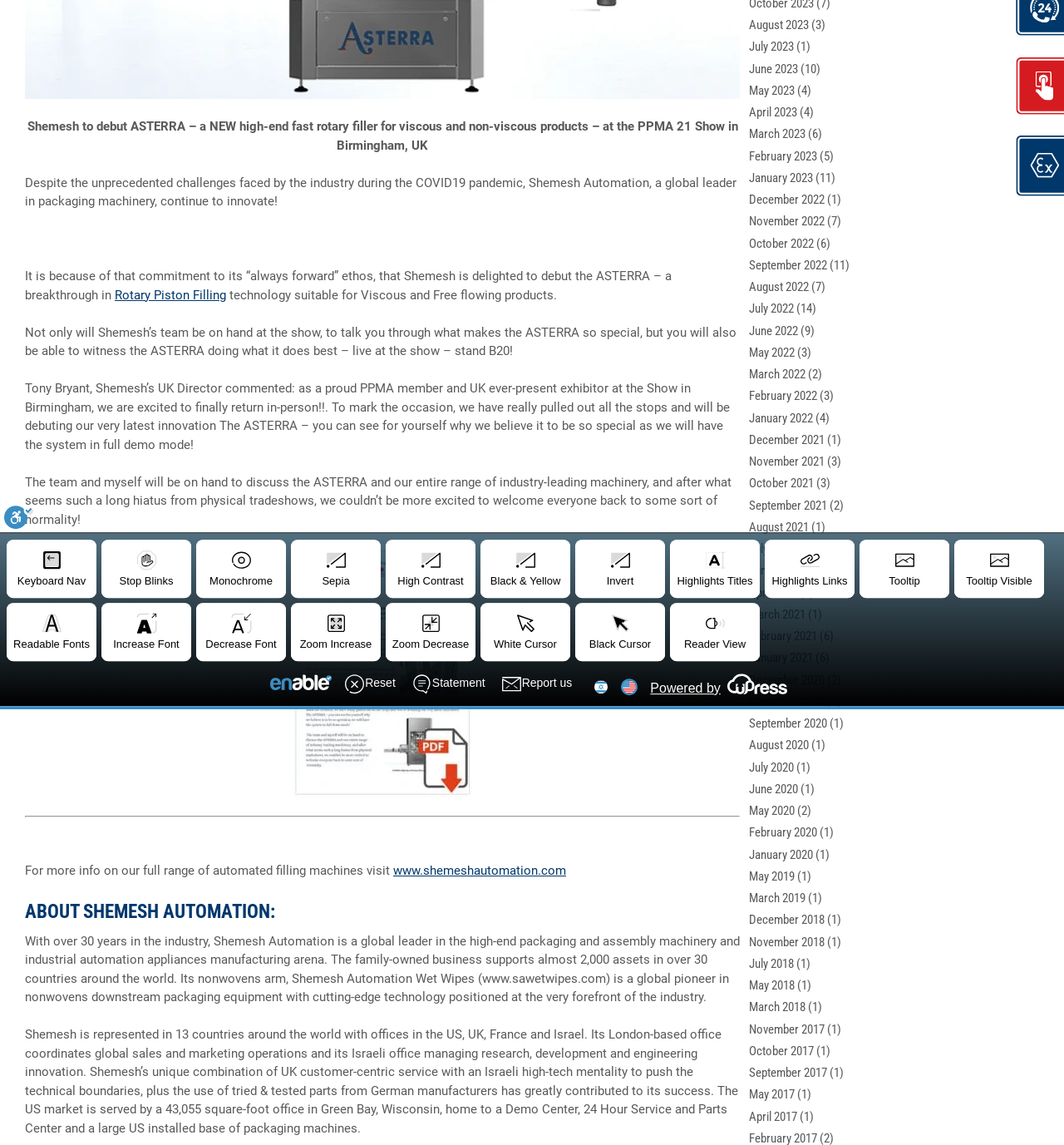Using the provided element description: "www.shemeshautomation.com", identify the bounding box coordinates. The coordinates should be four floats between 0 and 1 in the order [left, top, right, bottom].

[0.37, 0.754, 0.532, 0.767]